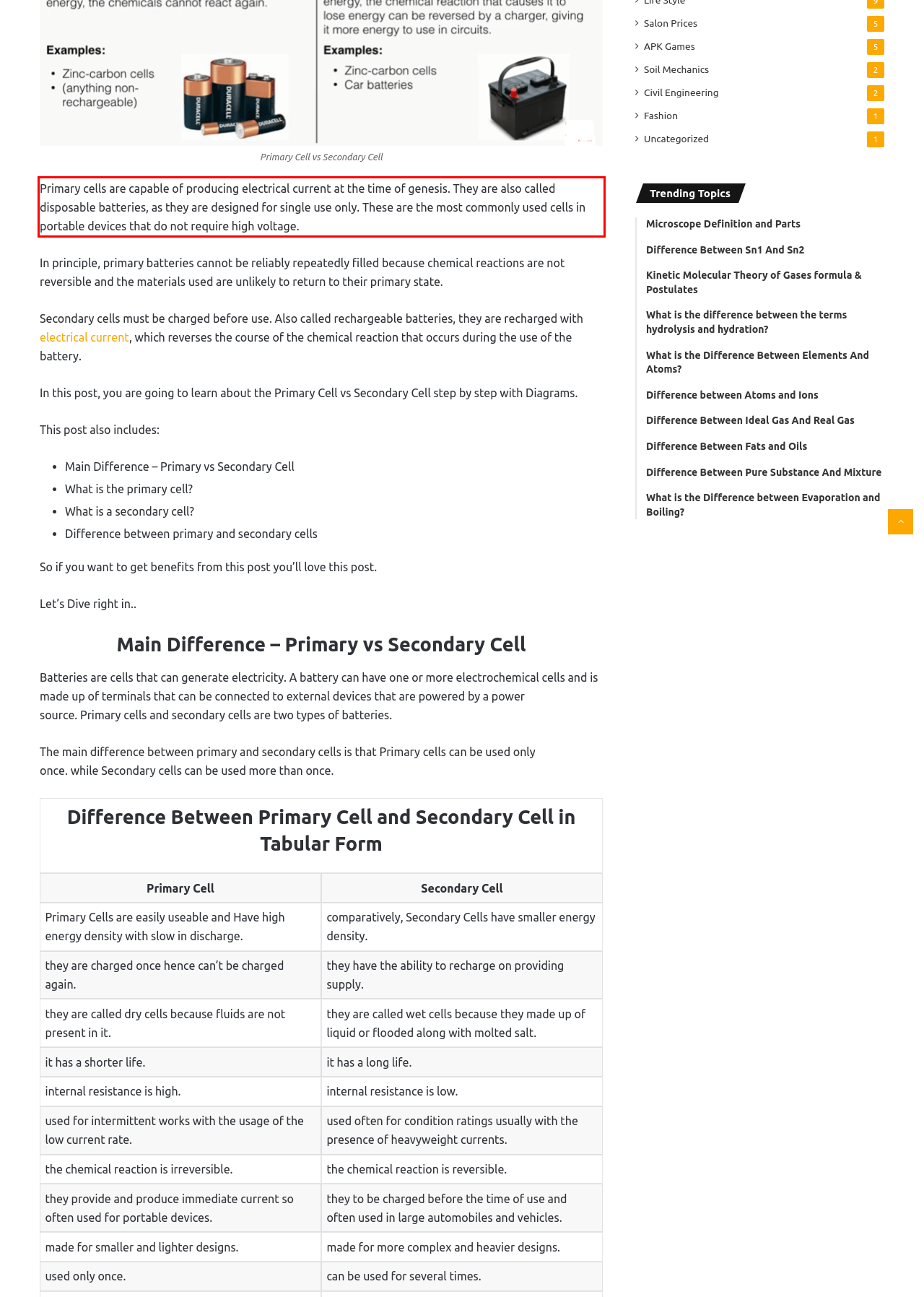Identify and transcribe the text content enclosed by the red bounding box in the given screenshot.

Primary cells are capable of producing electrical current at the time of genesis. They are also called disposable batteries, as they are designed for single use only. These are the most commonly used cells in portable devices that do not require high voltage.